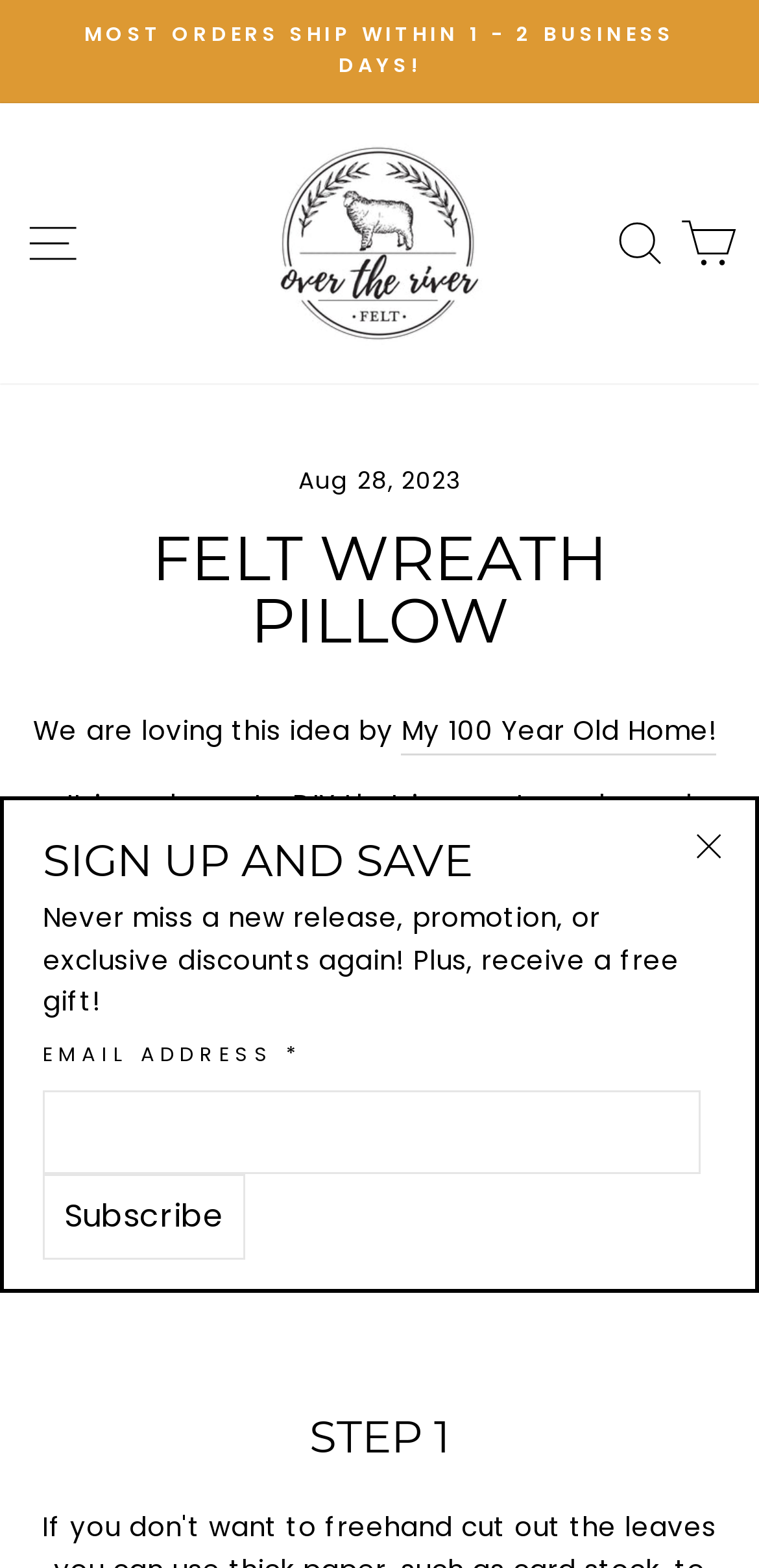What is the purpose of the DIY project?
Refer to the screenshot and answer in one word or phrase.

Add a subtle touch of Fall to your couch